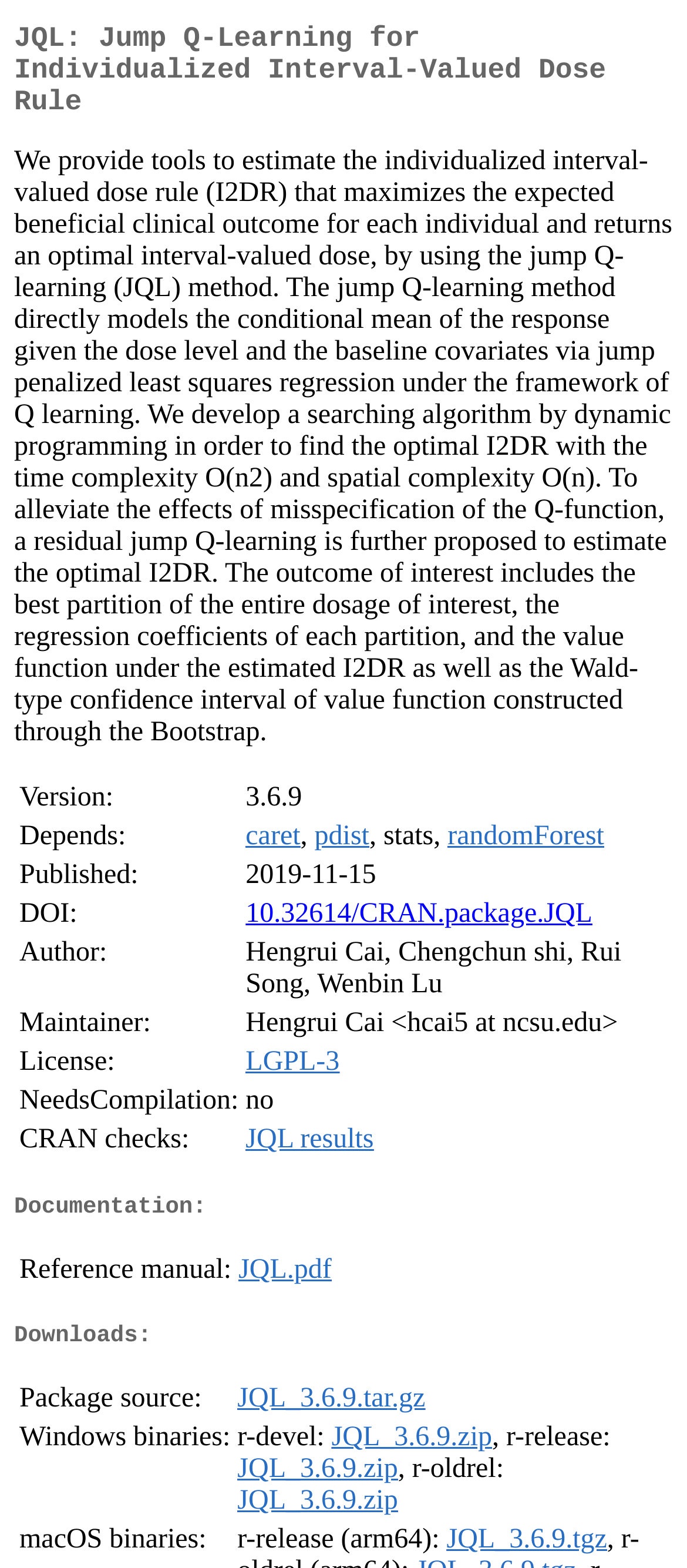Identify the bounding box coordinates for the element you need to click to achieve the following task: "View package documentation". Provide the bounding box coordinates as four float numbers between 0 and 1, in the form [left, top, right, bottom].

[0.021, 0.76, 0.979, 0.777]